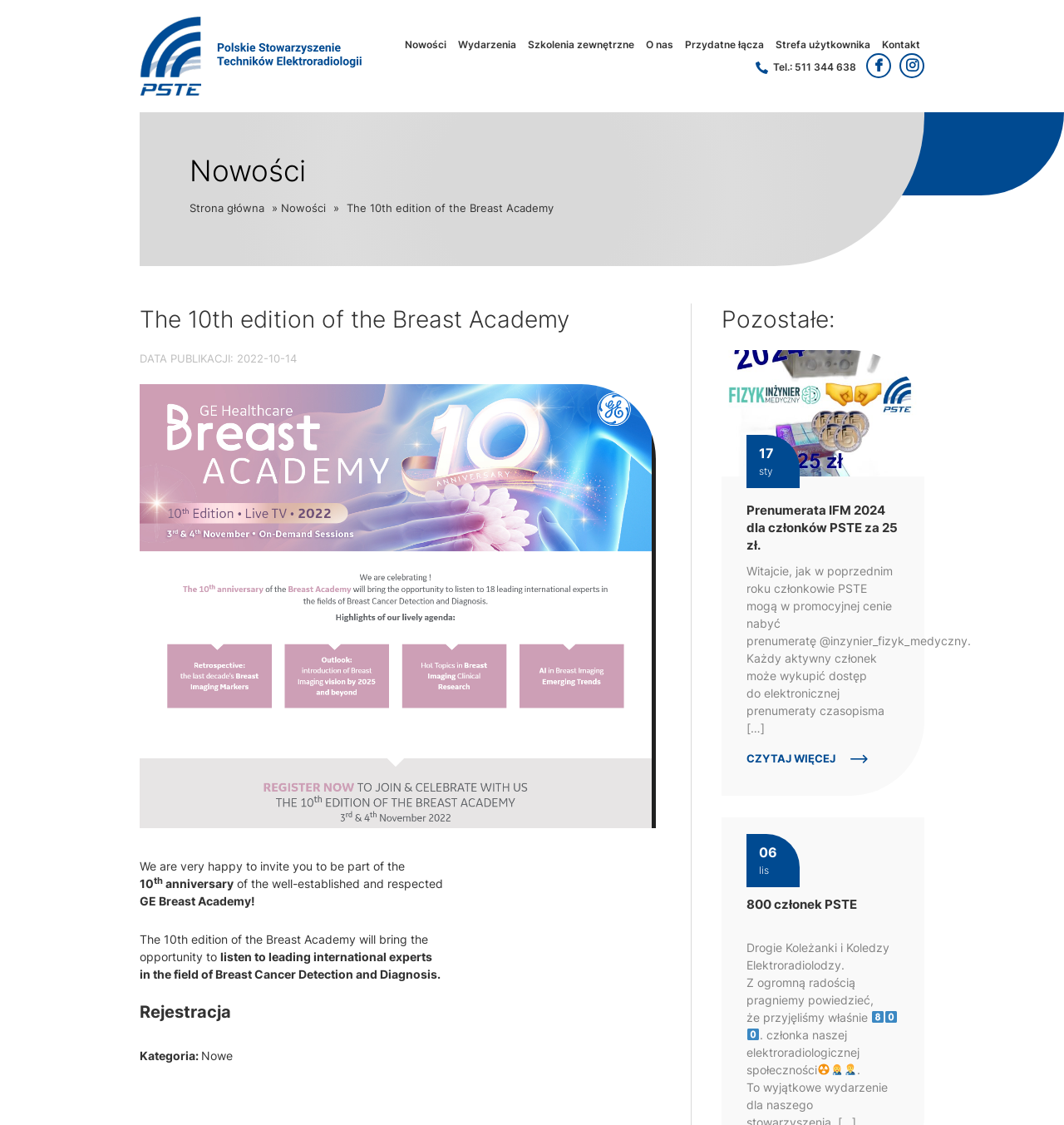Please identify the bounding box coordinates of the clickable element to fulfill the following instruction: "Click Polskie Stowarzyszenie Techników Elektroradiologii link". The coordinates should be four float numbers between 0 and 1, i.e., [left, top, right, bottom].

[0.131, 0.015, 0.316, 0.085]